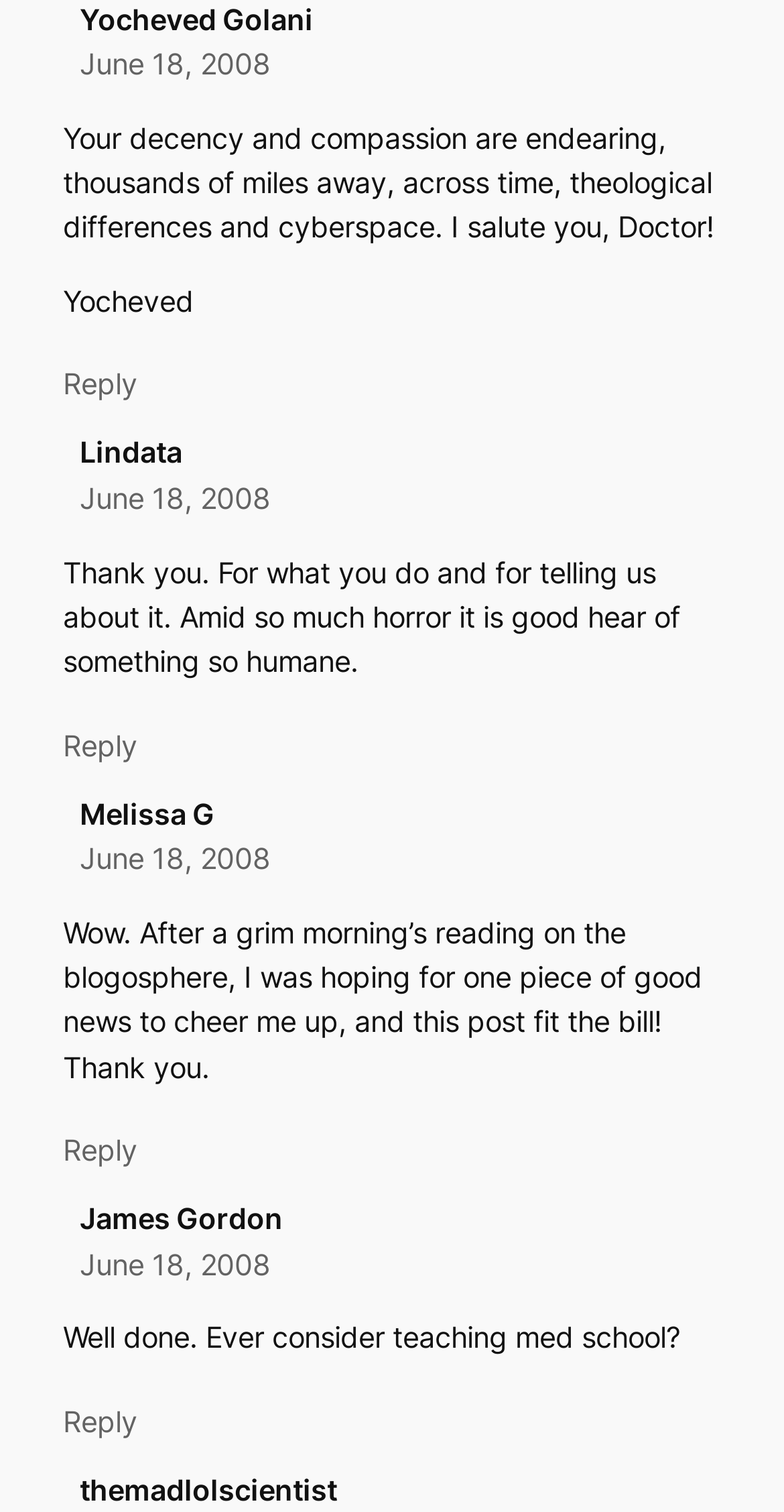Who is the first commenter?
Answer the question with a thorough and detailed explanation.

The first commenter is identified by the link 'Yocheved Golani' with bounding box coordinates [0.101, 0.001, 0.399, 0.023].